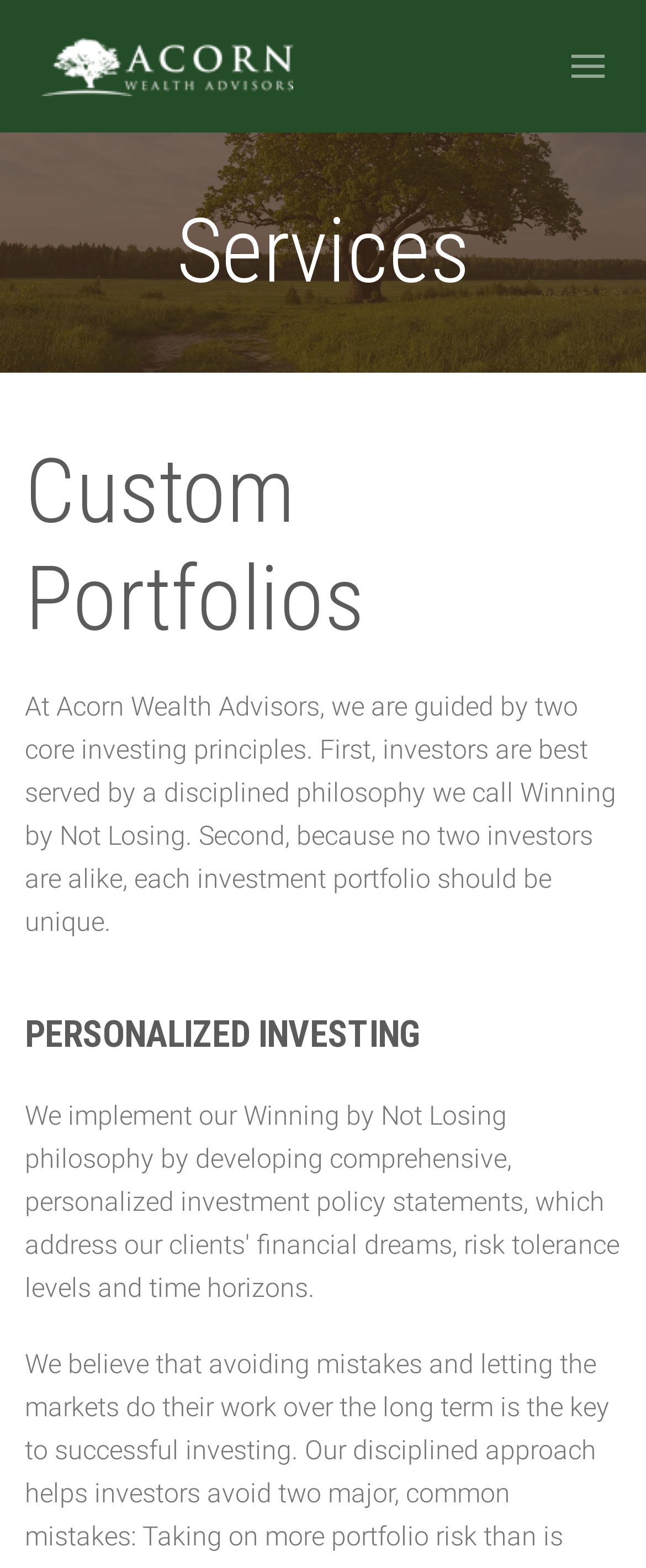Detail the various sections and features present on the webpage.

The webpage is about Custom Portfolios at Acorn Wealth Advisors. At the top left, there is a link to "Acorn Wealth Advisors" accompanied by an image with the same name. To the right of this link, there is another link with no text, accompanied by an image. 

Below these links, there are three headings in a vertical sequence. The first heading is "Services", followed by "Custom Portfolios", and then "PERSONALIZED INVESTING". 

Below the "Custom Portfolios" heading, there is a paragraph of text that explains the core investing principles of Acorn Wealth Advisors. The text describes their philosophy, "Winning by Not Losing", and the importance of unique investment portfolios tailored to individual investors.